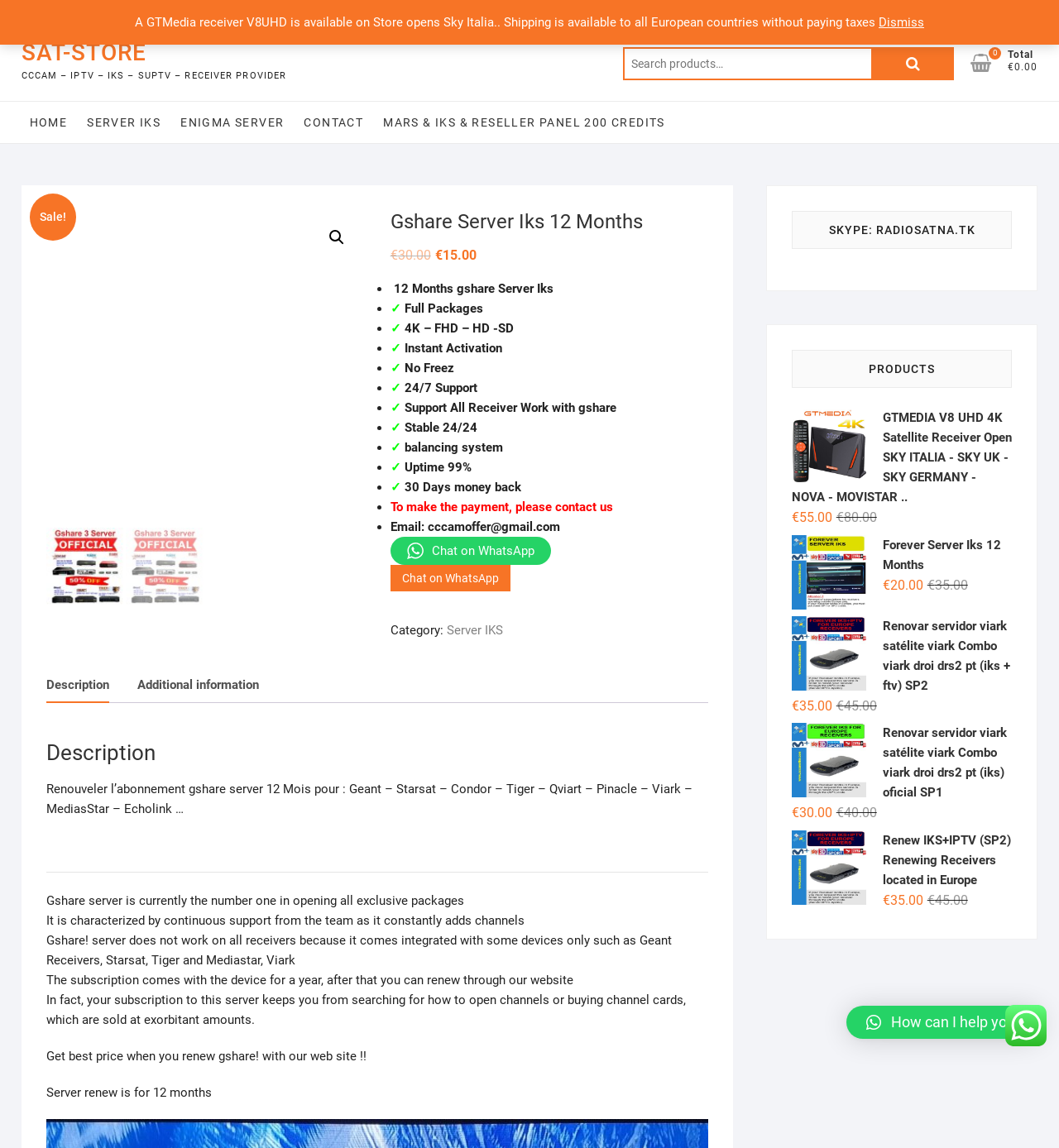Find the bounding box coordinates of the clickable area that will achieve the following instruction: "Go to Server IKS".

[0.422, 0.542, 0.475, 0.555]